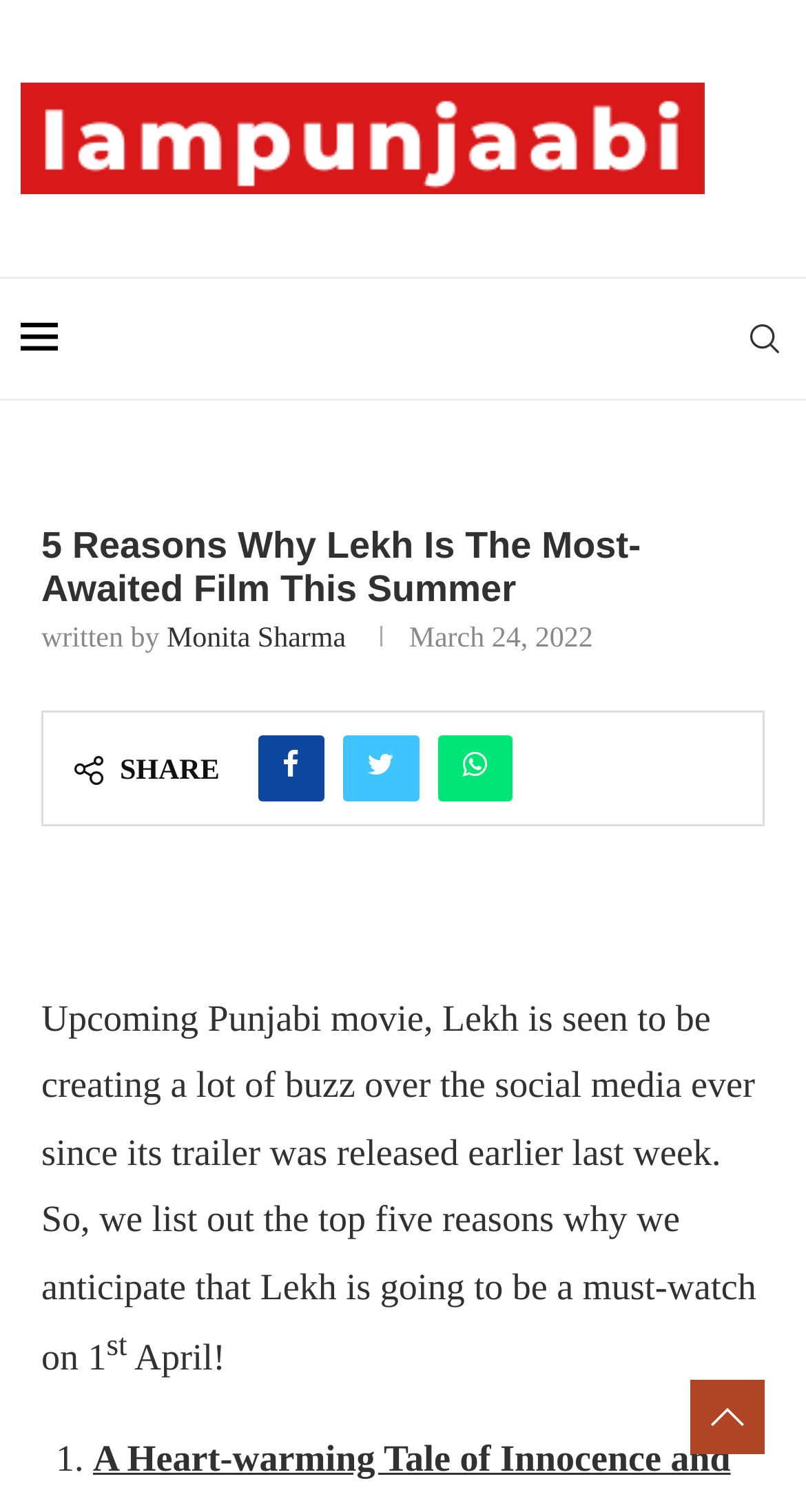How many reasons are listed in the article?
Kindly offer a detailed explanation using the data available in the image.

I found the number of reasons by looking at the heading '5 Reasons Why Lekh Is The Most-Awaited Film This Summer' and the list marker '1.' which indicates the start of the list.